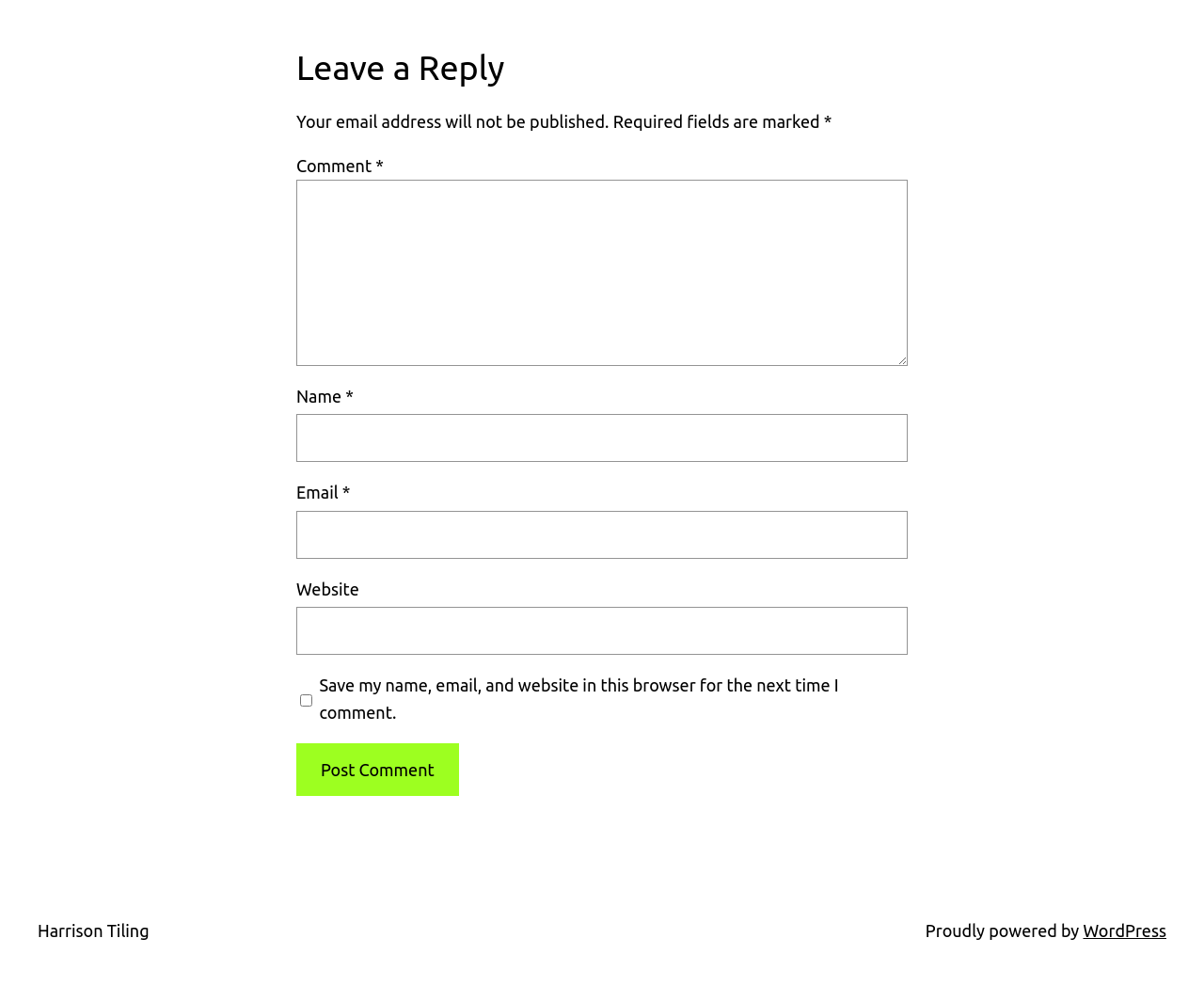Give a one-word or short phrase answer to this question: 
What is the button at the bottom for?

To post a comment